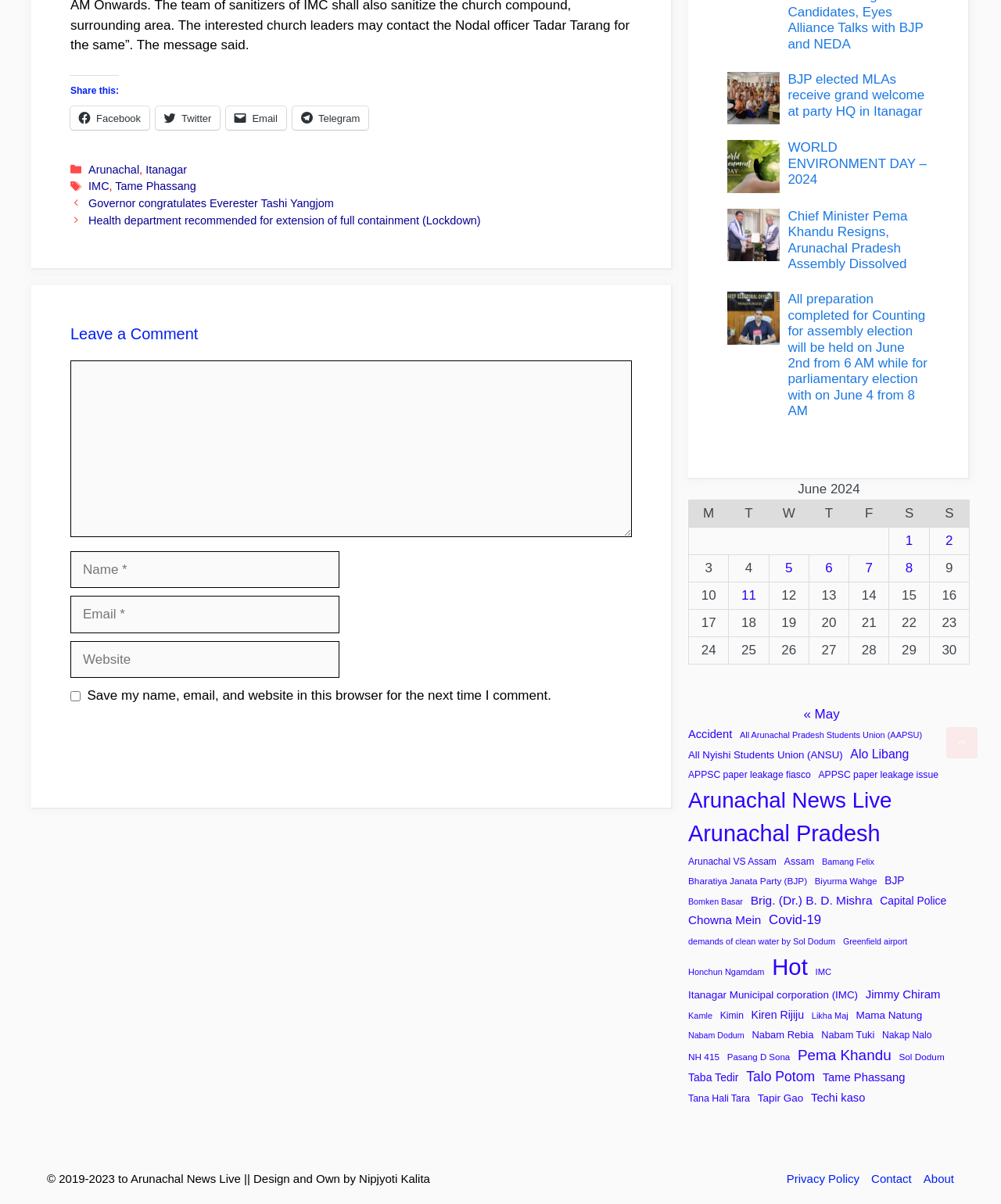What is the title of the post with the figure above it?
Please use the image to provide a one-word or short phrase answer.

BJP elected MLAs receive grand welcome at party HQ in Itanagar